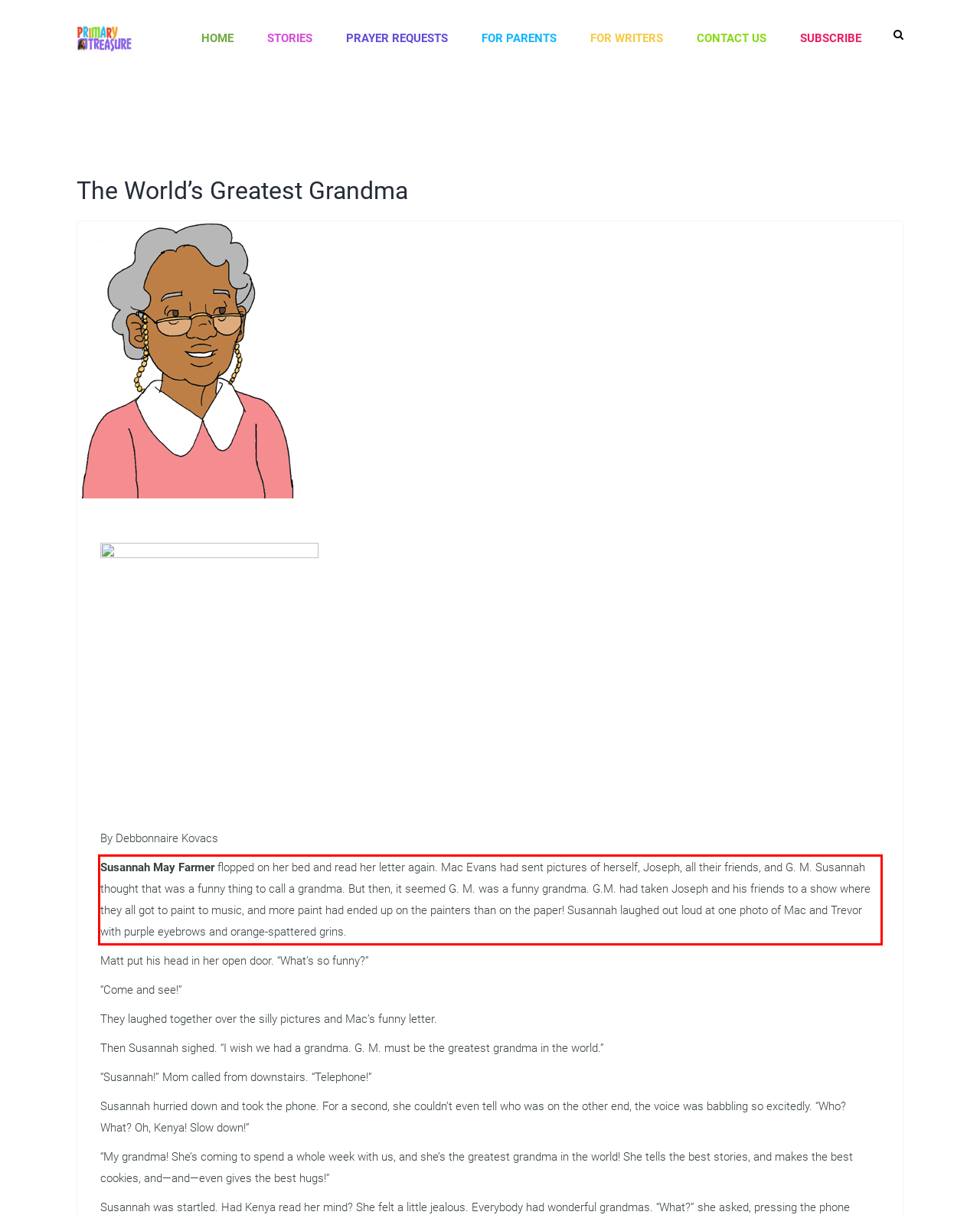Within the provided webpage screenshot, find the red rectangle bounding box and perform OCR to obtain the text content.

Susannah May Farmer flopped on her bed and read her letter again. Mac Evans had sent pictures of herself, Joseph, all their friends, and G. M. Susannah thought that was a funny thing to call a grandma. But then, it seemed G. M. was a funny grandma. G.M. had taken Joseph and his friends to a show where they all got to paint to music, and more paint had ended up on the painters than on the paper! Susannah laughed out loud at one photo of Mac and Trevor with purple eyebrows and orange-spattered grins.